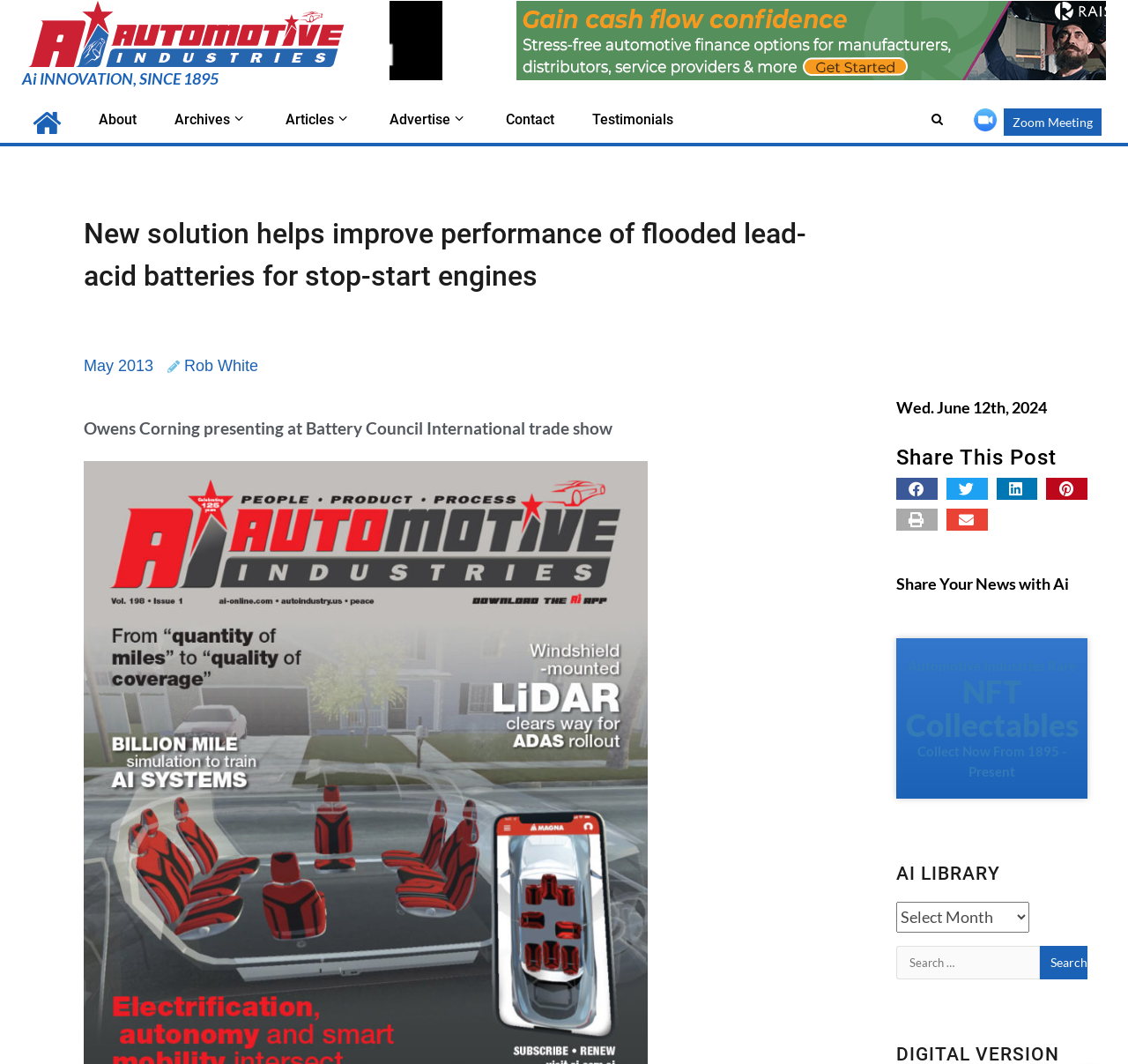What is the name of the author of the article?
Look at the image and provide a detailed response to the question.

I found the answer by looking at the static text element with the content 'Rob White' which is located at the coordinates [0.163, 0.336, 0.229, 0.352]. This text is likely to be the name of the author of the article.